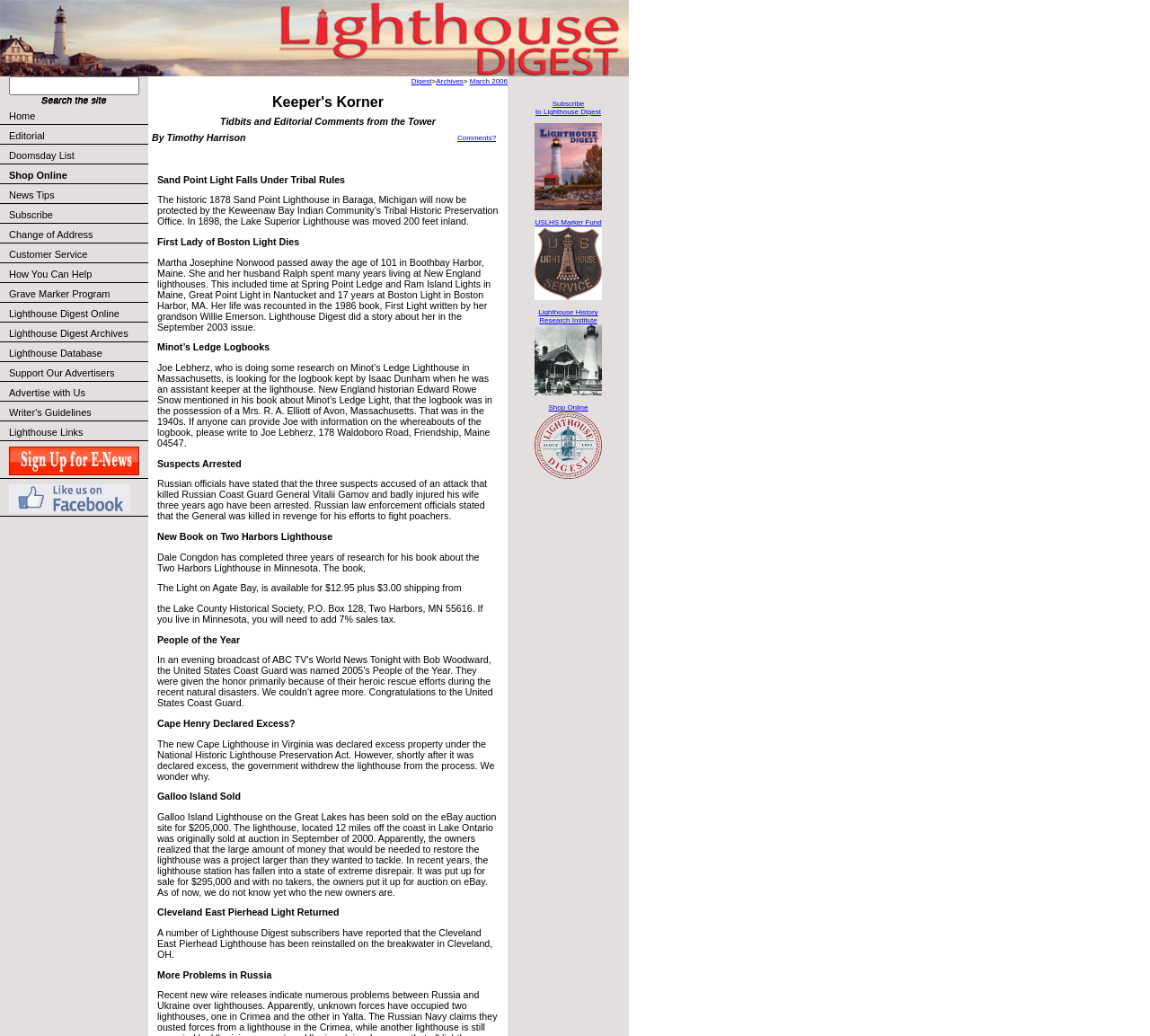Respond with a single word or short phrase to the following question: 
What is the bounding box coordinate of the image in the top-right corner?

[0.465, 0.119, 0.523, 0.203]